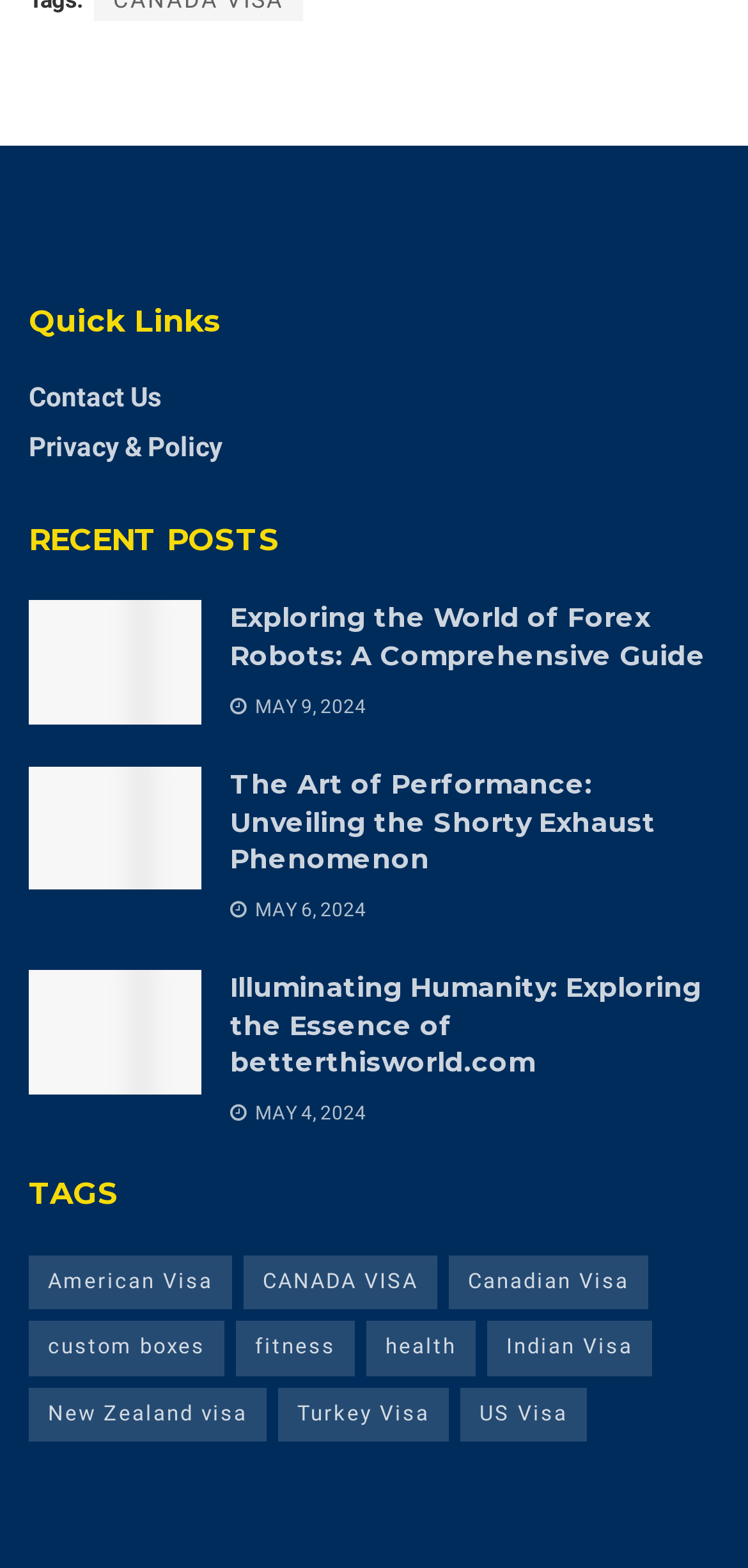Locate the bounding box coordinates of the area you need to click to fulfill this instruction: 'Browse American Visa'. The coordinates must be in the form of four float numbers ranging from 0 to 1: [left, top, right, bottom].

[0.038, 0.8, 0.31, 0.835]